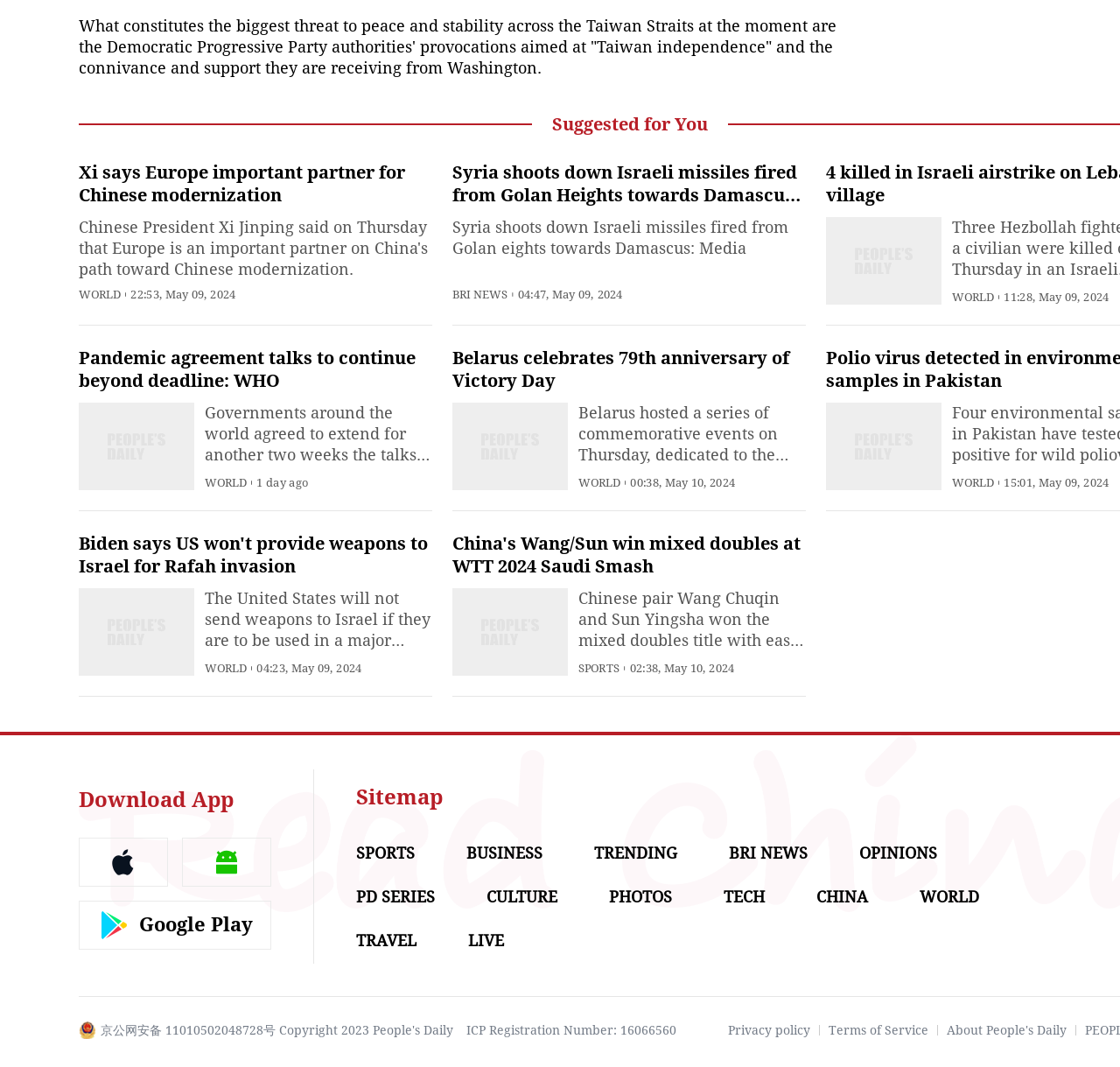What is the category of the news 'Xi says Europe important partner for Chinese modernization'?
Using the image as a reference, answer the question in detail.

The category of the news 'Xi says Europe important partner for Chinese modernization' is WORLD, which can be inferred from the text 'WORLD' above the news title.